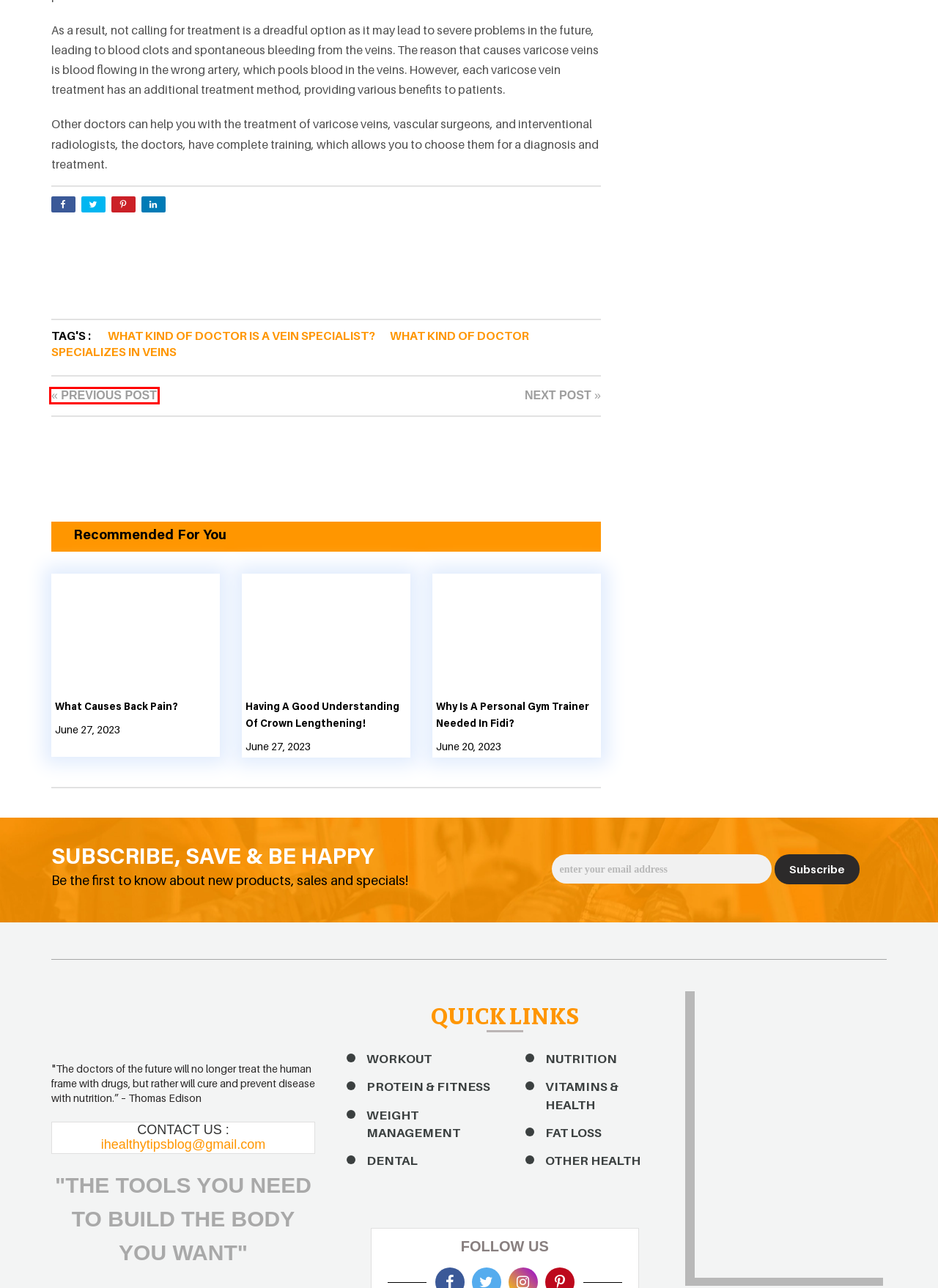You are provided with a screenshot of a webpage containing a red rectangle bounding box. Identify the webpage description that best matches the new webpage after the element in the bounding box is clicked. Here are the potential descriptions:
A. weekend dentist near me | emergency walk in dentist
B. The Gym Fitness Center | anytime fitness near me
C. back pains specialists west orange | back pain doctor
D. Coke No Sugar: 5 Things You Should Know
E. Workout Tips for Beginners | Early Morning Workout Tips & Routine
F. What Risk Factors Associates With Varicose Veins? - Healthy Tips Blog
G. What Helps In Maintaining Space In The Dental Arch? - Healthy Tips Blog
H. - Healthy Tips Blog

F